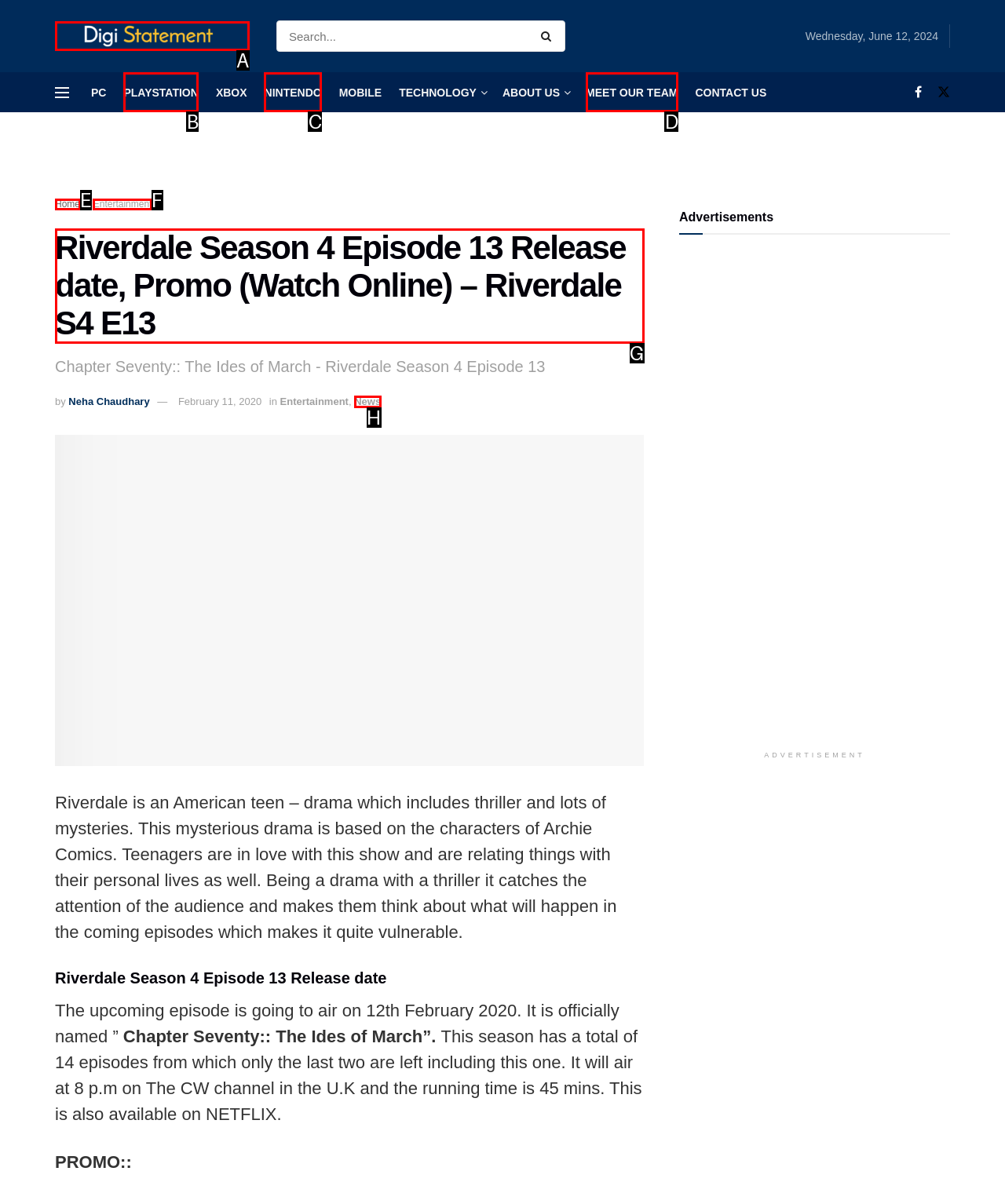Select the HTML element to finish the task: Read about Riverdale Season 4 Episode 13 Reply with the letter of the correct option.

G